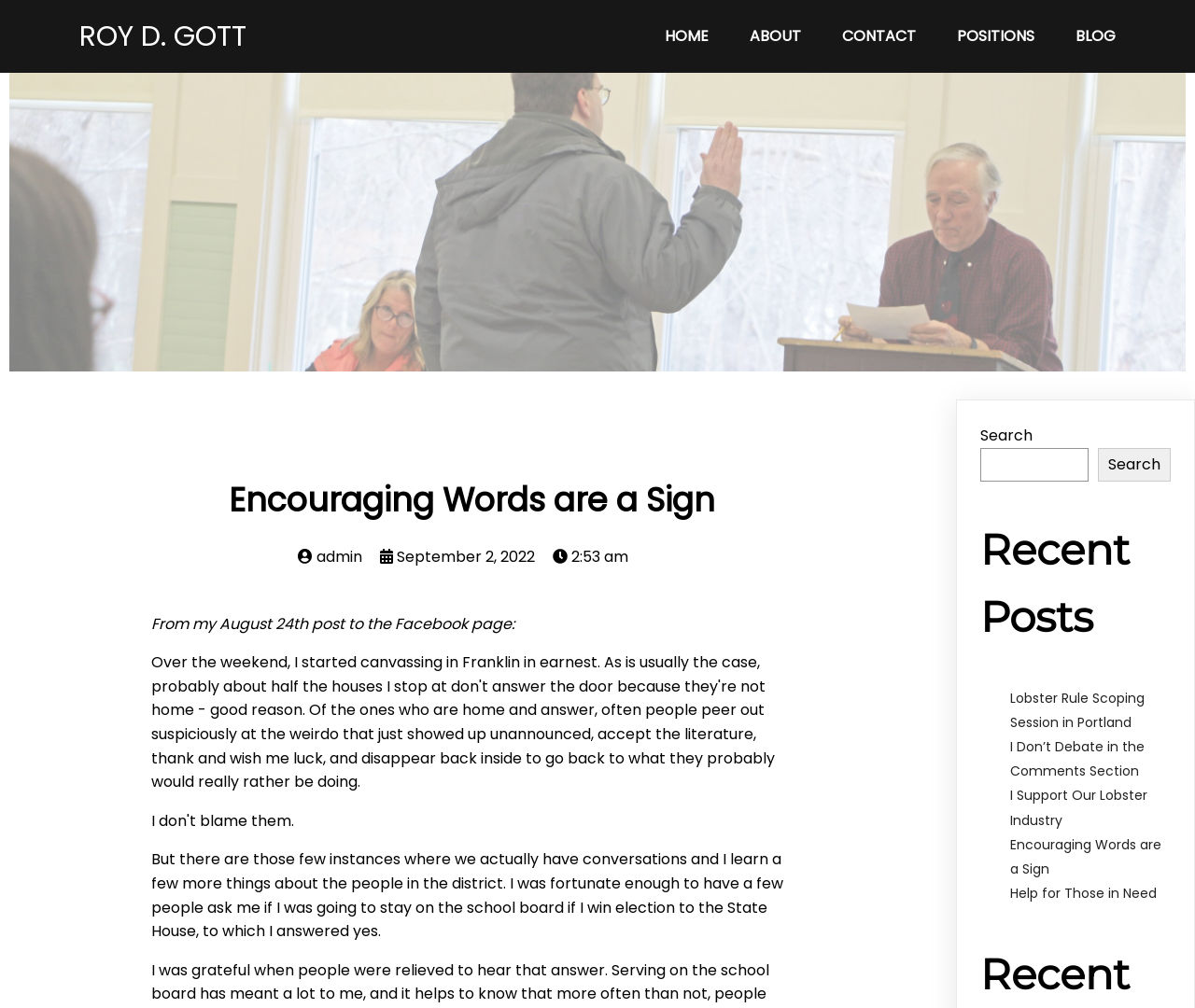Provide a one-word or brief phrase answer to the question:
What is the purpose of the search box?

To search the website